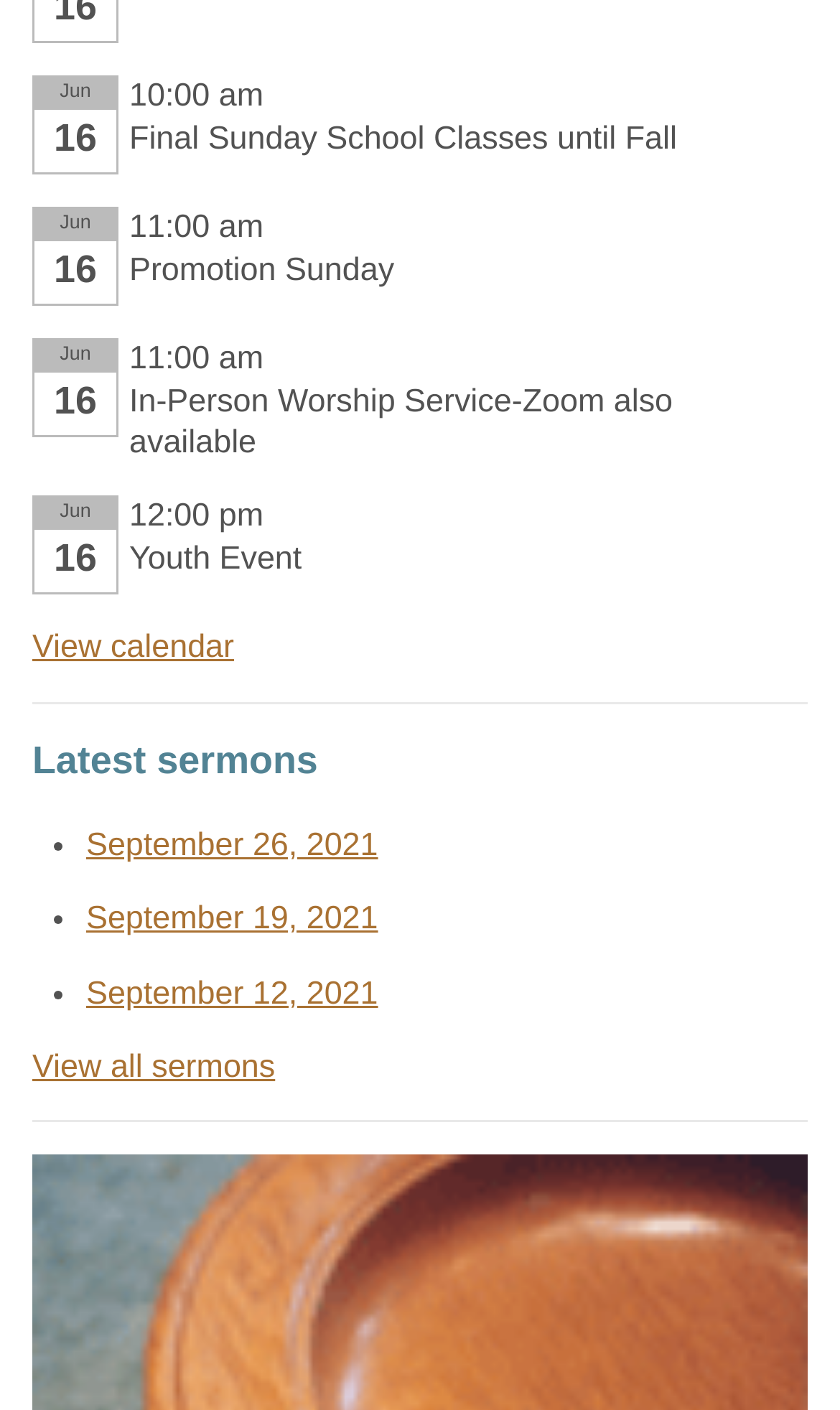Provide your answer in a single word or phrase: 
What is the date of Promotion Sunday?

Jun 16